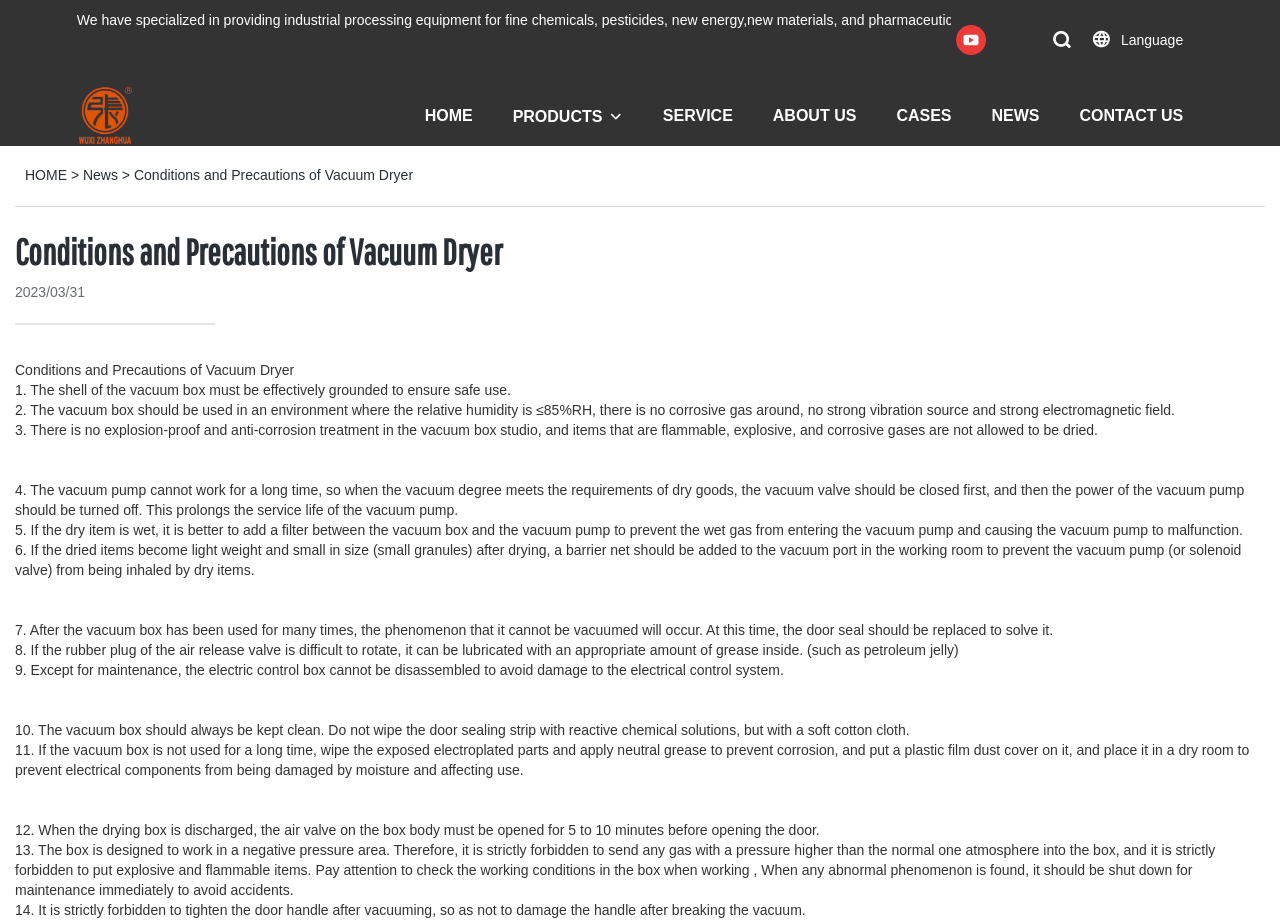What is the company's industry?
Based on the content of the image, thoroughly explain and answer the question.

Based on the webpage content, the company provides industrial processing equipment for fine chemicals, pesticides, new energy, new materials, and pharmaceutical industries, indicating that the company's industry is industrial processing equipment.